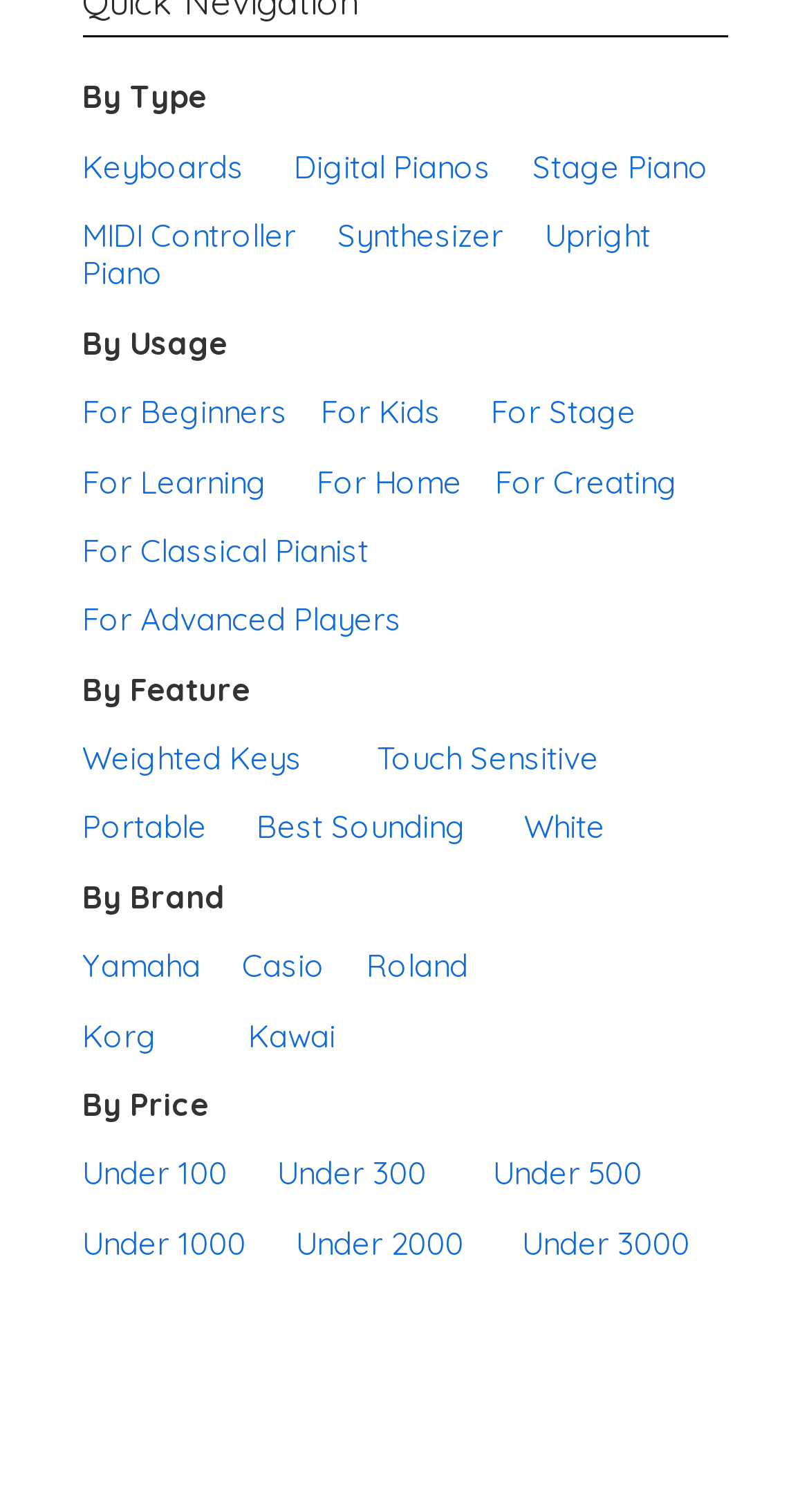What is the purpose of the 'For Beginners' link?
Using the visual information, answer the question in a single word or phrase.

For learning piano